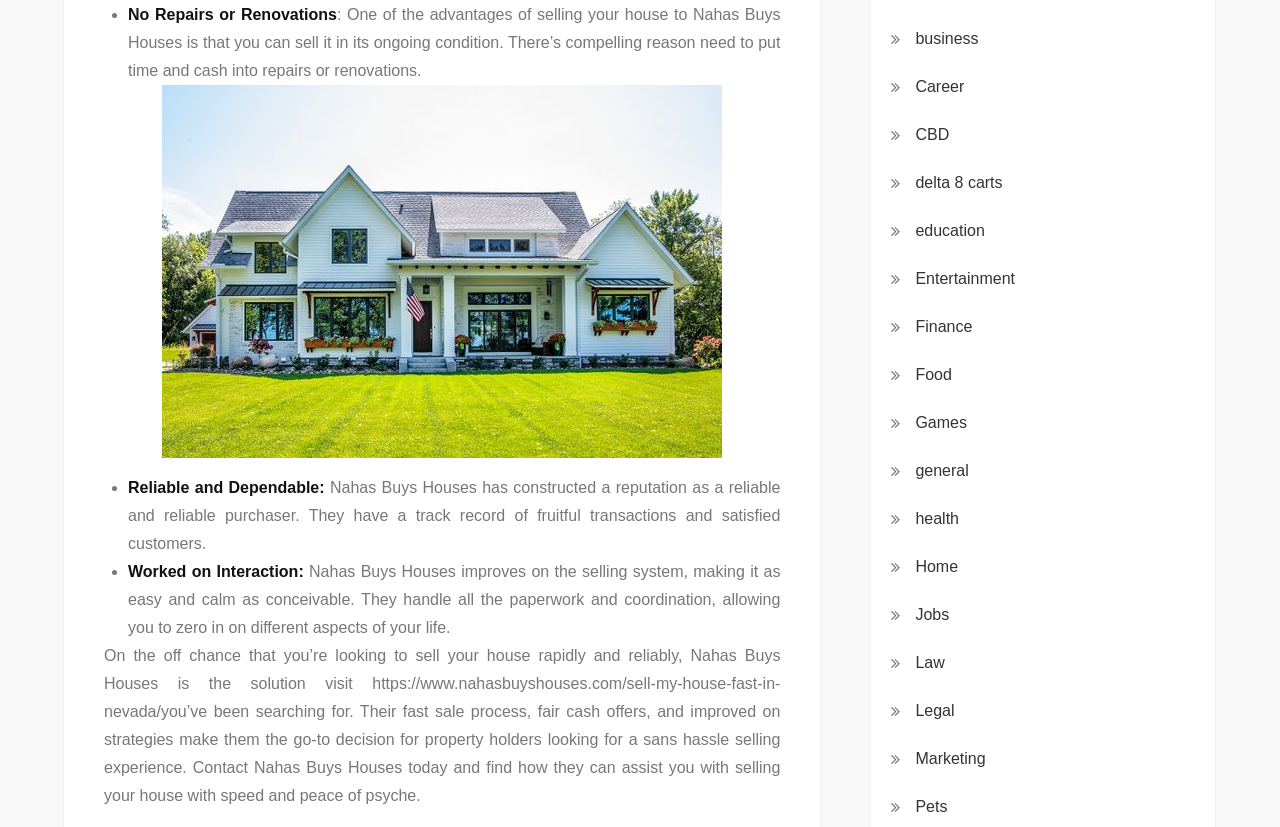Locate the bounding box of the user interface element based on this description: "Food".

[0.715, 0.436, 0.744, 0.47]